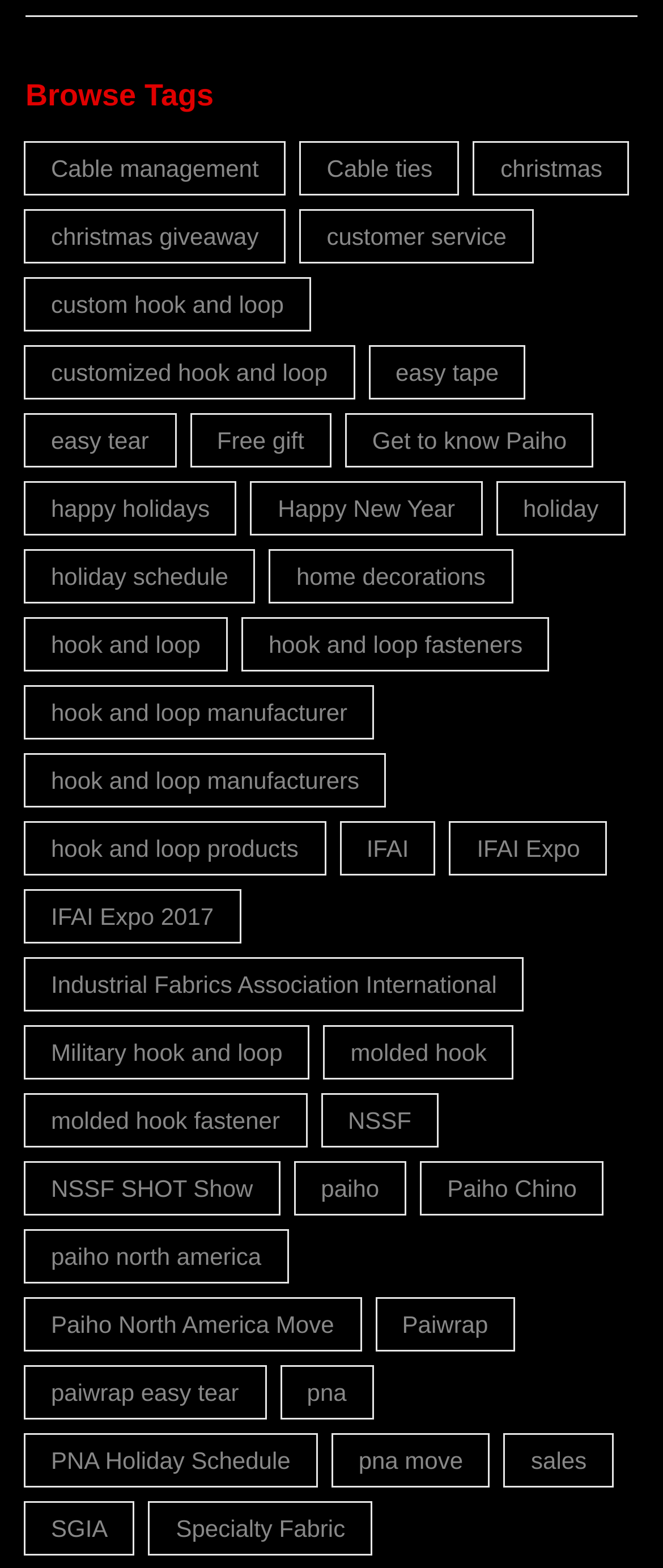Provide a thorough and detailed response to the question by examining the image: 
What is the main topic of this webpage?

The main topic of this webpage is tags, as indicated by the heading 'Browse Tags' at the top of the page. The page is organized into a list of links, each representing a different tag or category.